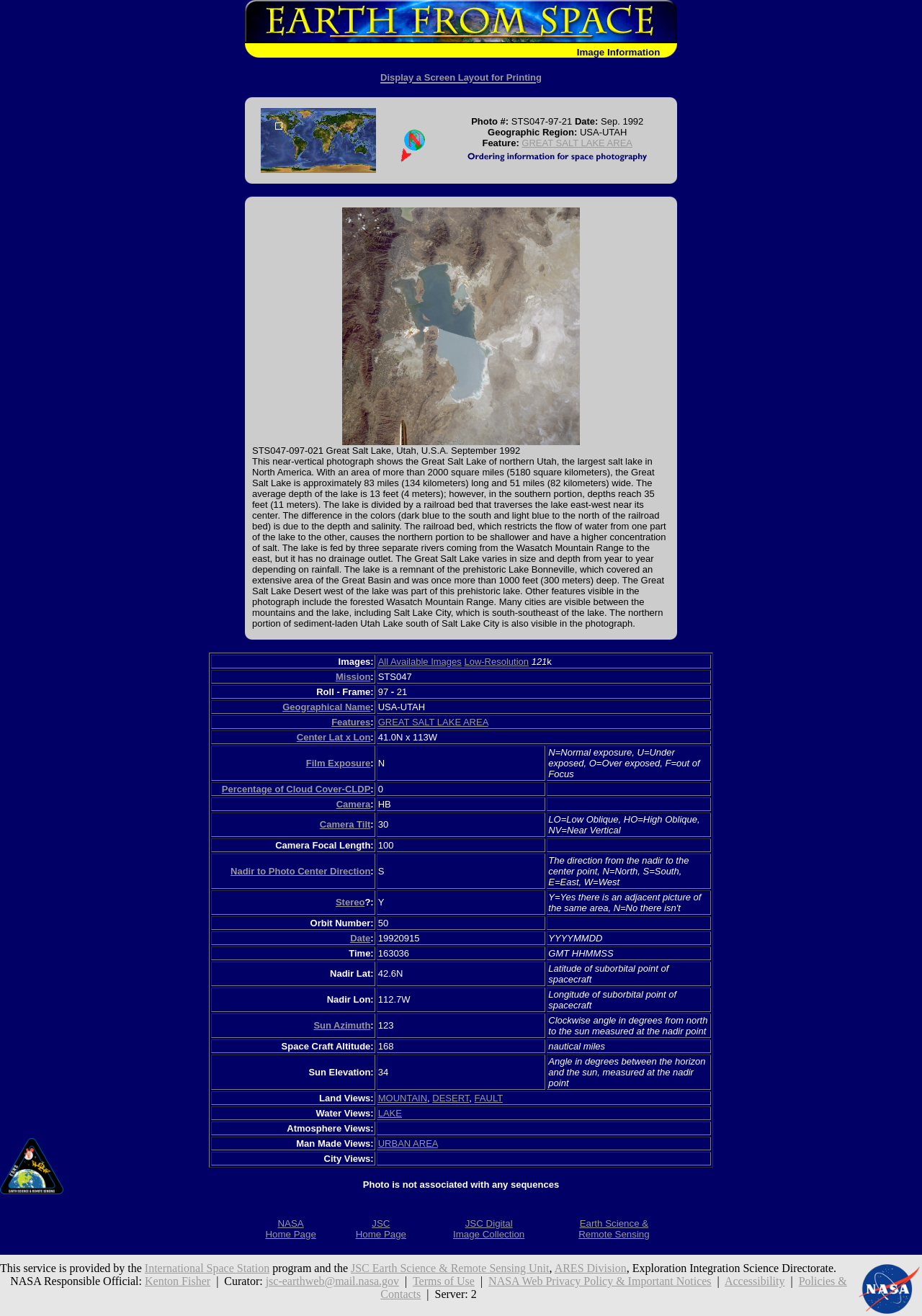Please provide the bounding box coordinates for the UI element as described: "Mission". The coordinates must be four floats between 0 and 1, represented as [left, top, right, bottom].

[0.364, 0.51, 0.402, 0.518]